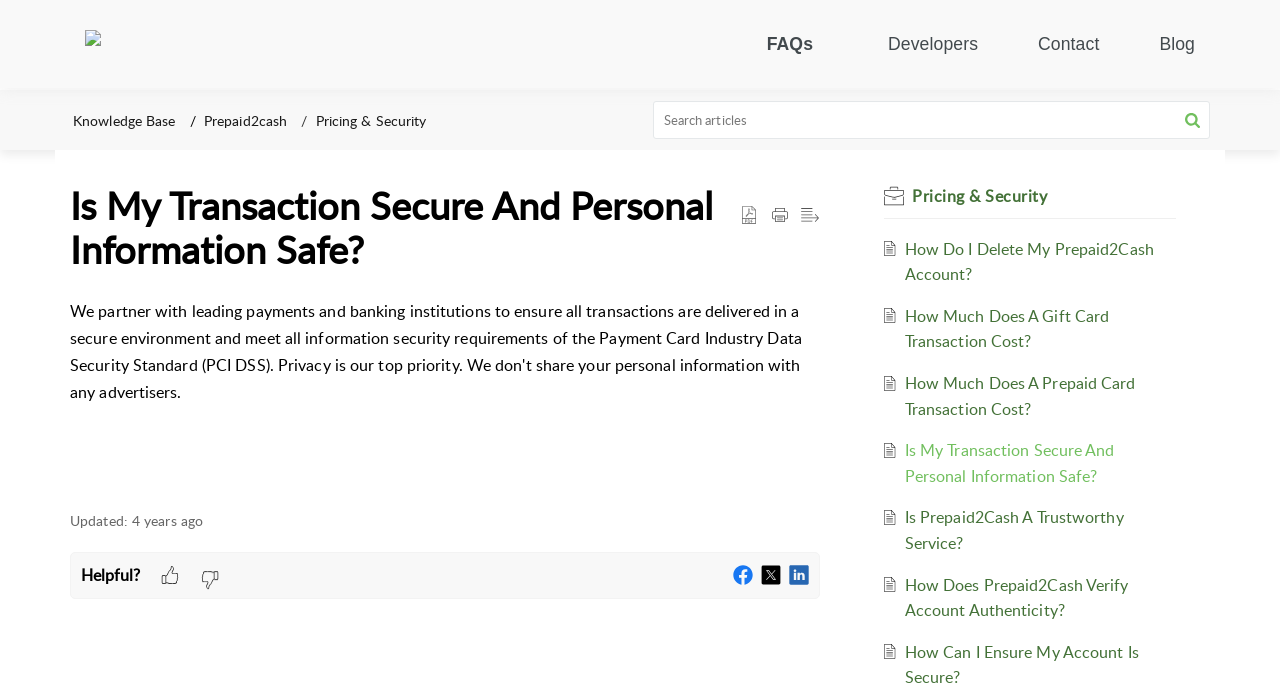Pinpoint the bounding box coordinates of the clickable element needed to complete the instruction: "Go to FAQs". The coordinates should be provided as four float numbers between 0 and 1: [left, top, right, bottom].

[0.587, 0.021, 0.647, 0.105]